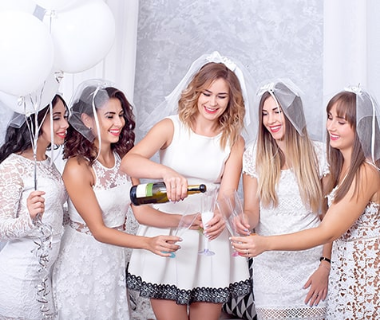What is being poured into glasses?
Answer the question with just one word or phrase using the image.

Champagne